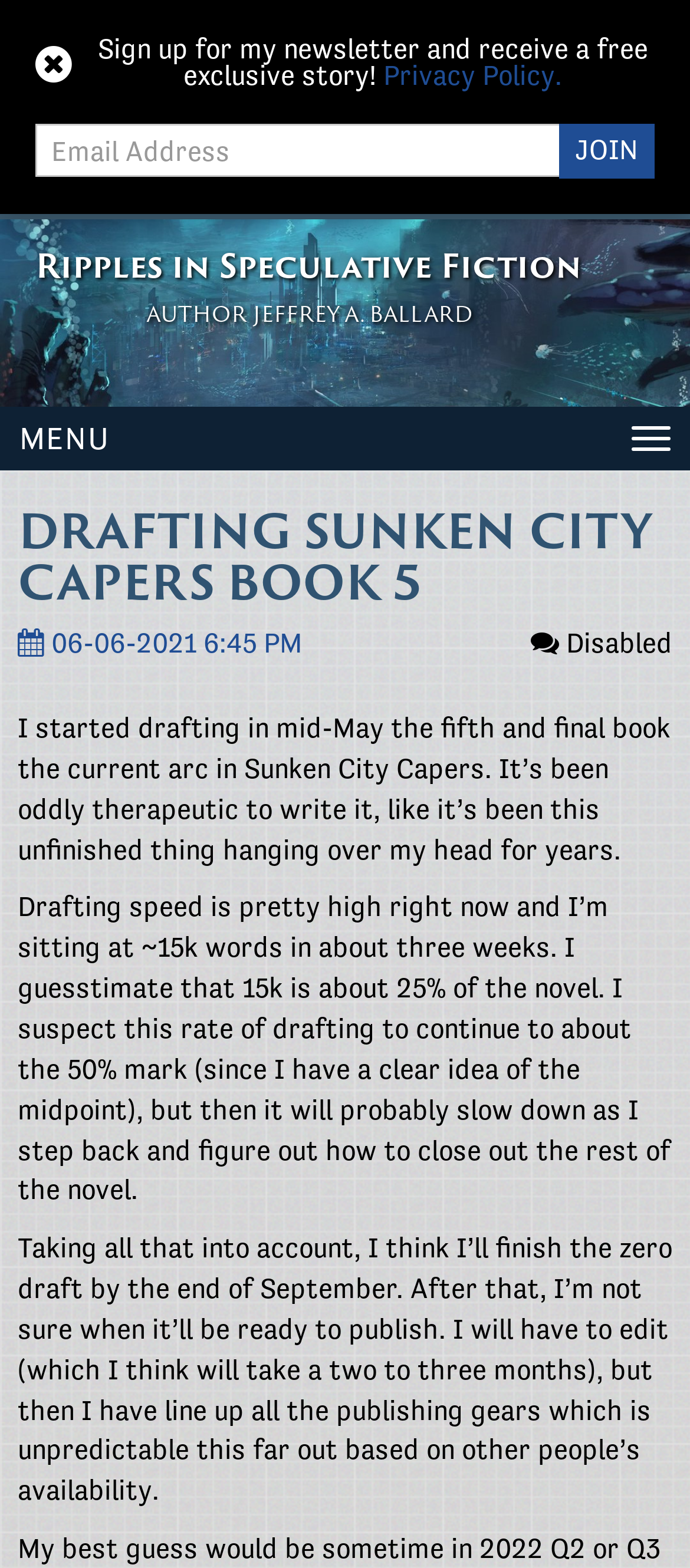What is the purpose of the newsletter sign-up?
From the image, provide a succinct answer in one word or a short phrase.

To receive a free exclusive story